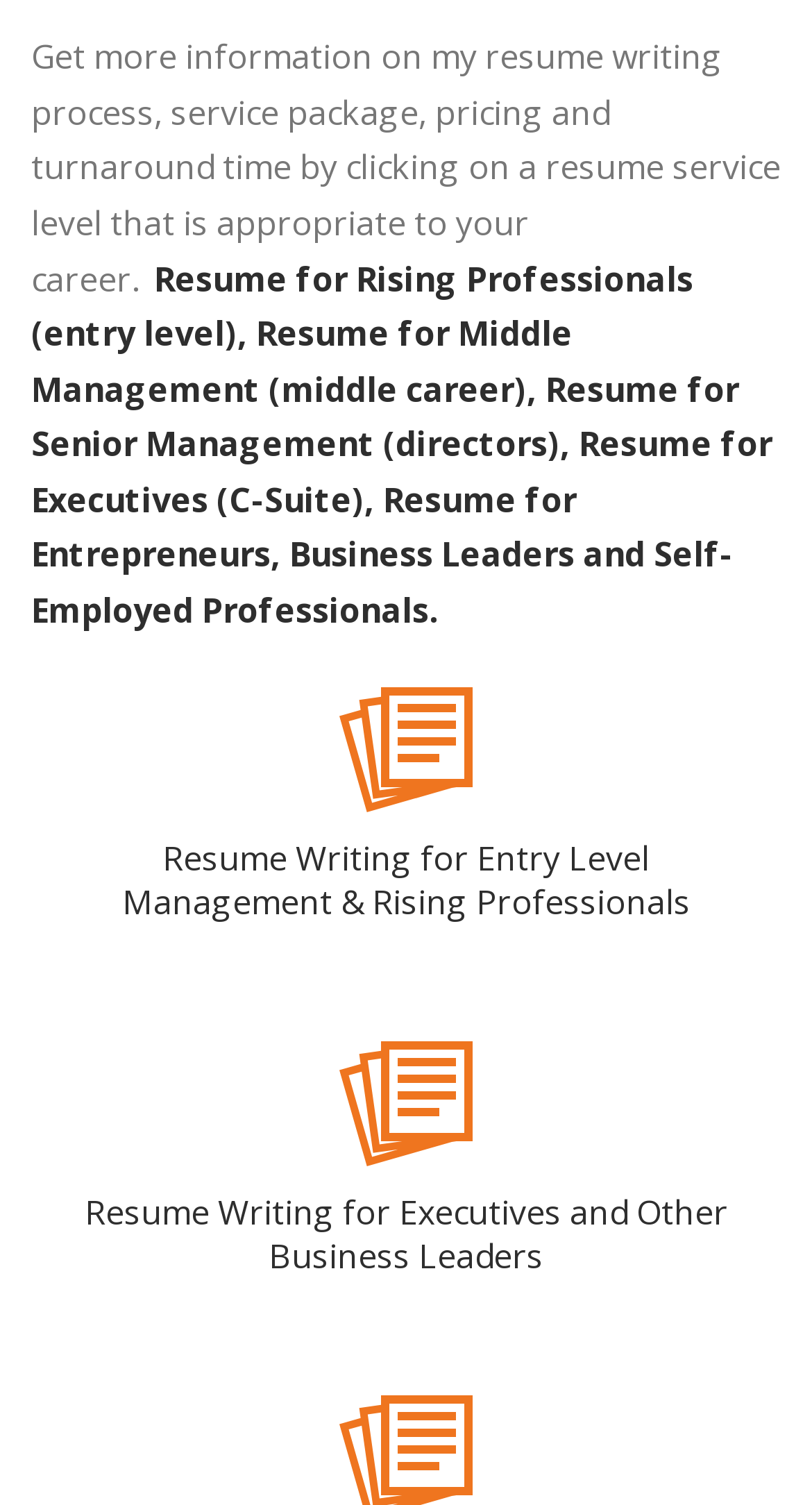Use one word or a short phrase to answer the question provided: 
What is the first resume service level mentioned?

Resume for Rising Professionals